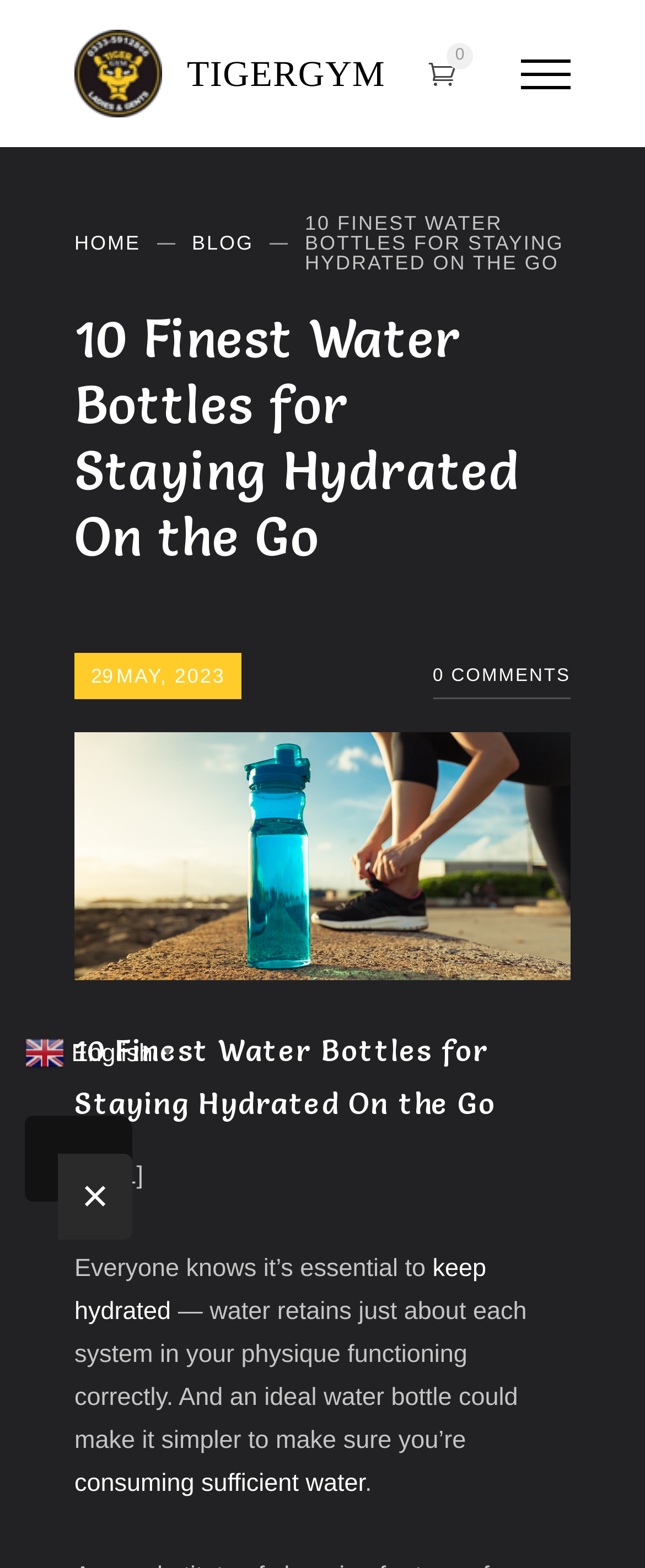Determine the bounding box coordinates of the section to be clicked to follow the instruction: "go to HOME page". The coordinates should be given as four float numbers between 0 and 1, formatted as [left, top, right, bottom].

[0.115, 0.148, 0.218, 0.162]